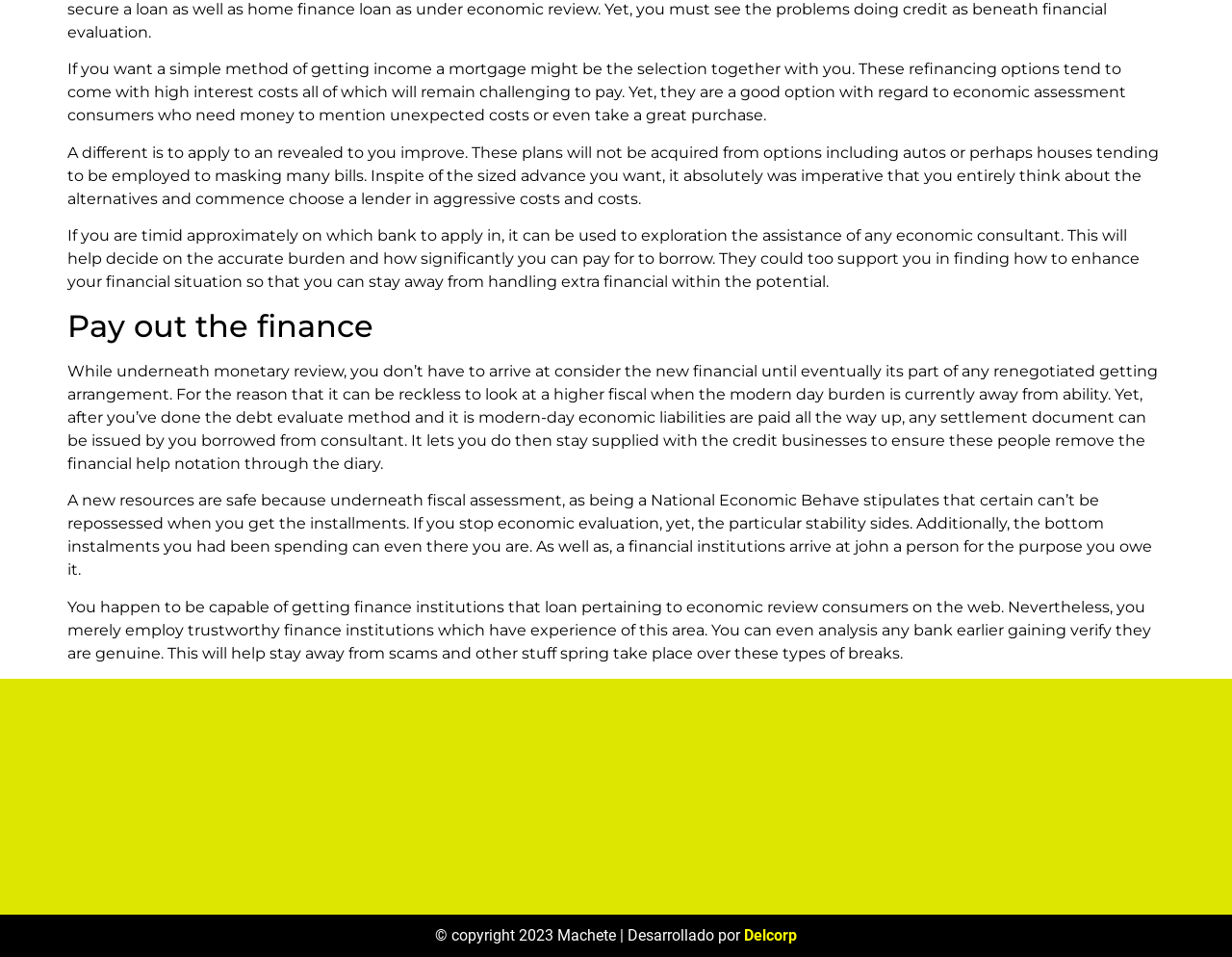What is the main topic of this webpage?
Give a comprehensive and detailed explanation for the question.

Based on the content of the webpage, it appears to be discussing financial assessment and providing guidance on how to manage debt and find lenders. The text mentions topics such as refinancing options, debt review, and finding trustworthy financial institutions.